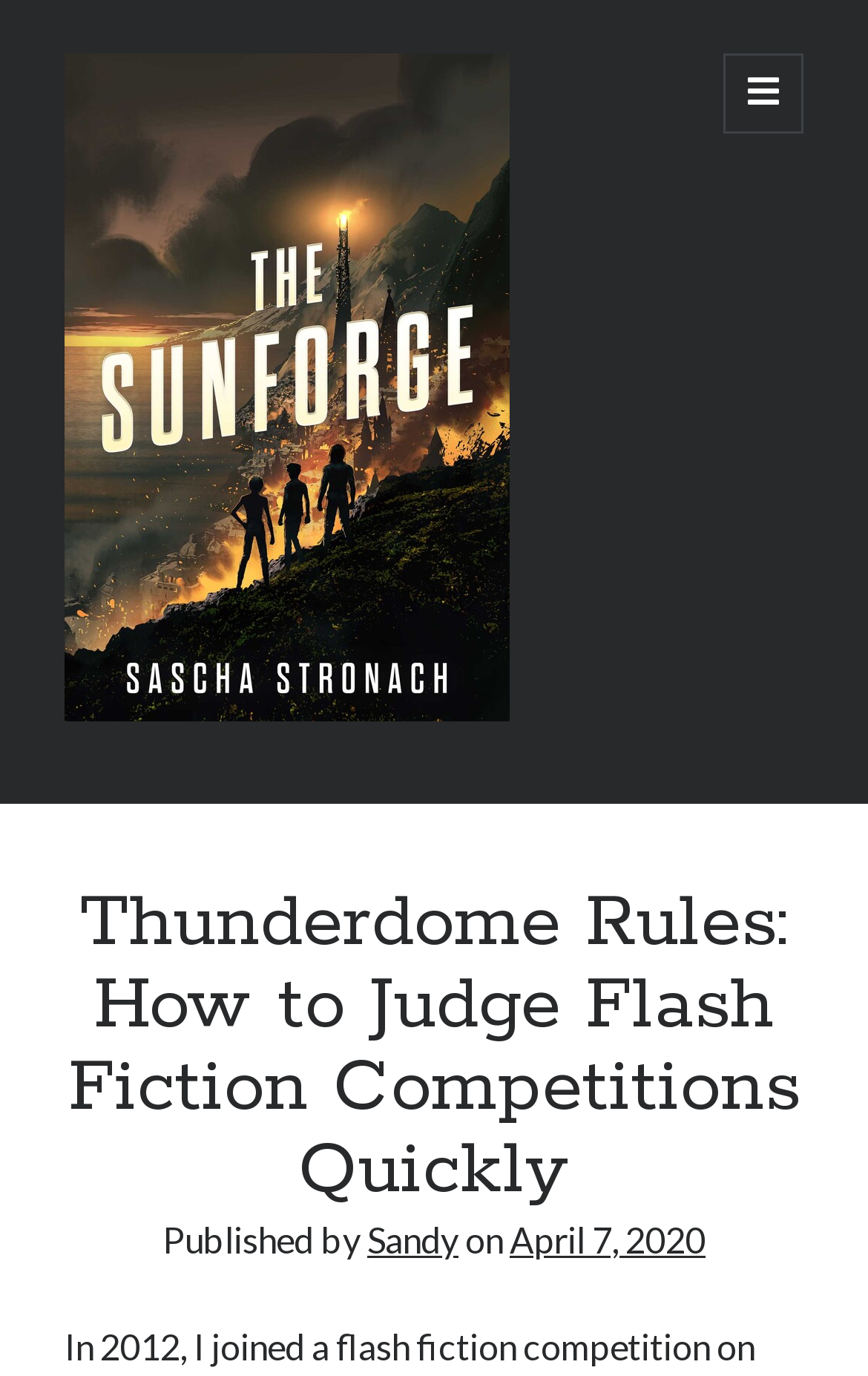What is the name of the author?
Please provide a single word or phrase as the answer based on the screenshot.

Sandy